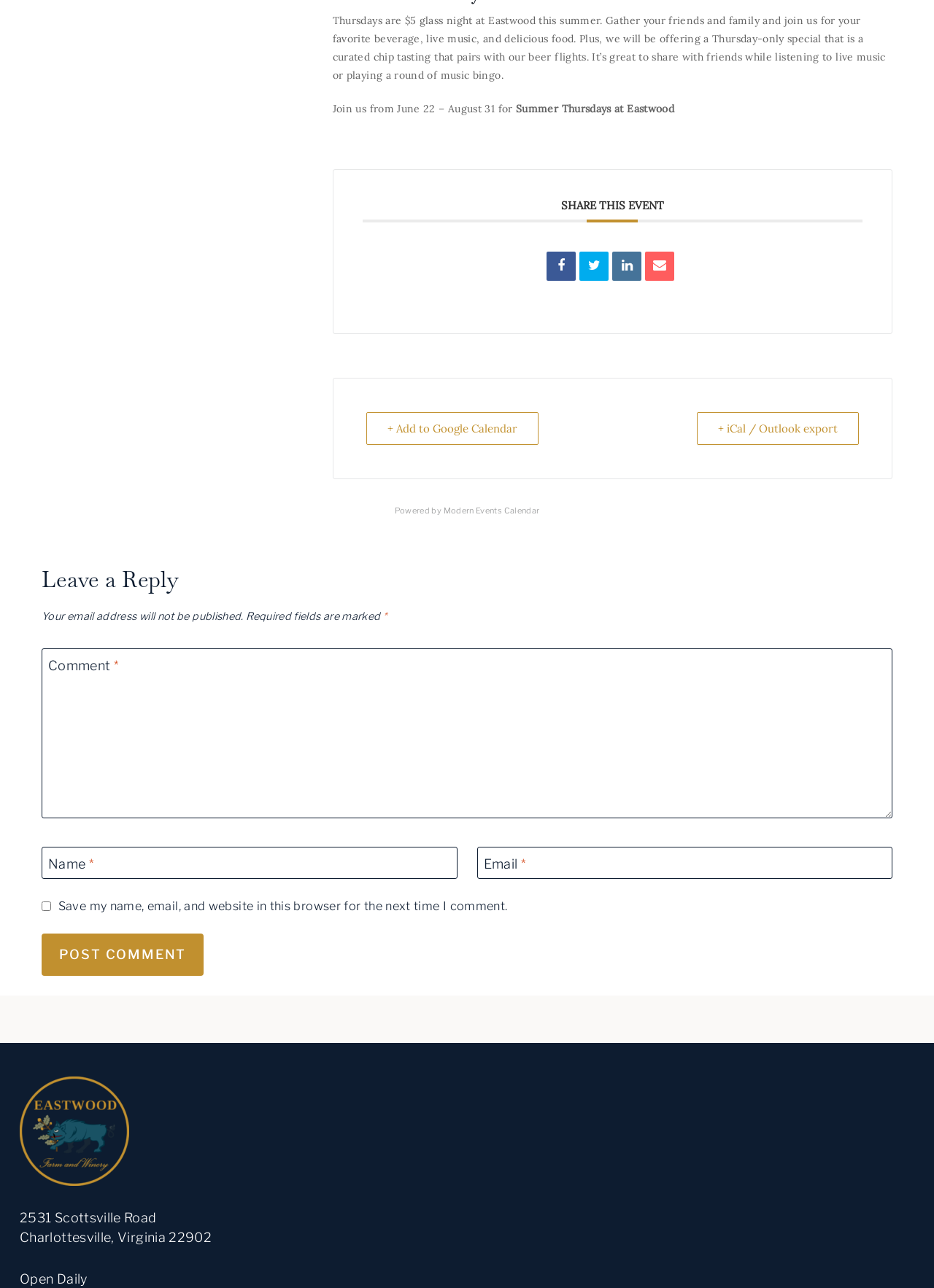Identify the bounding box coordinates for the UI element that matches this description: "Modern Events Calendar".

[0.475, 0.392, 0.578, 0.4]